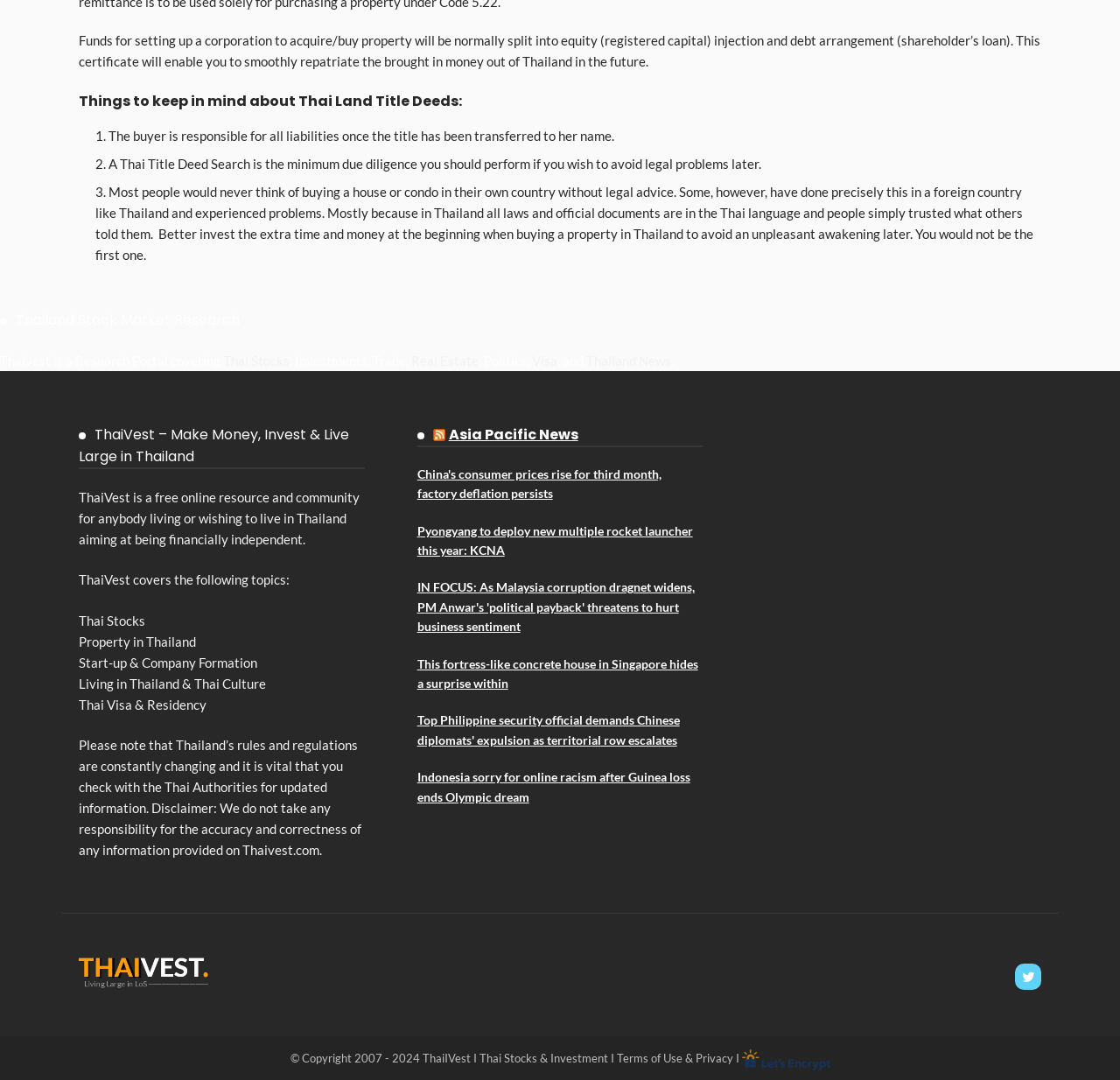Answer the following query concisely with a single word or phrase:
What is the warning about Thailand's rules and regulations?

They are constantly changing